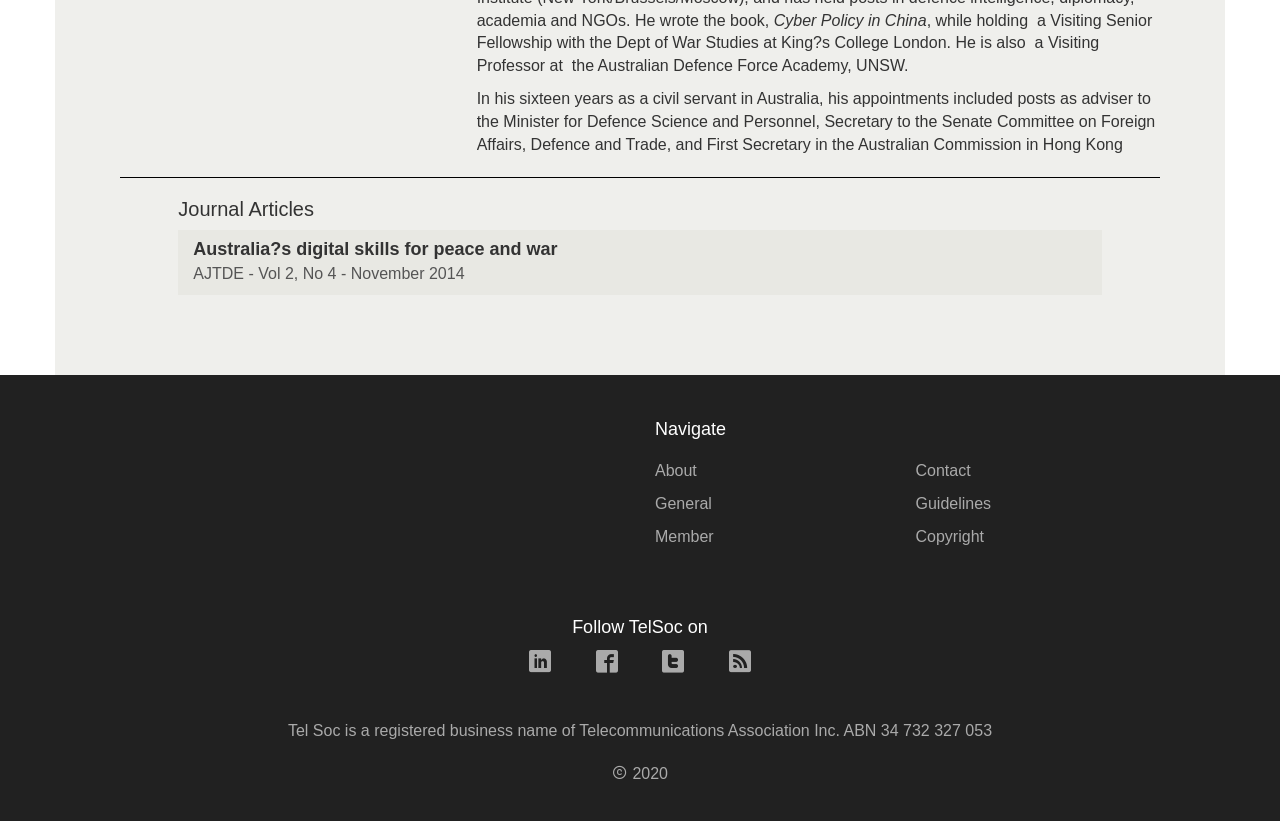Determine the bounding box coordinates of the UI element that matches the following description: "Guidelines". The coordinates should be four float numbers between 0 and 1 in the format [left, top, right, bottom].

[0.715, 0.603, 0.774, 0.623]